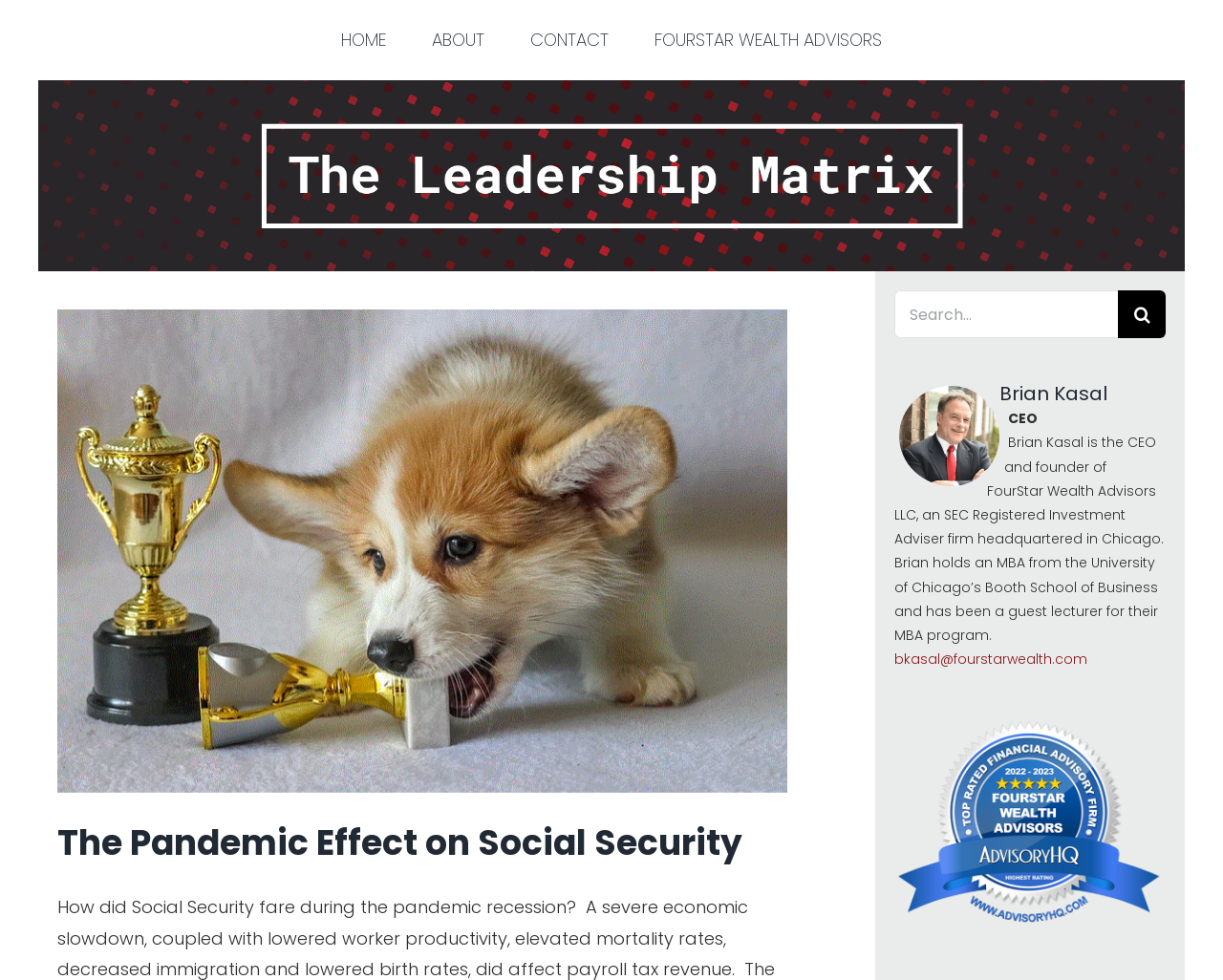What is the award name in the image?
Please use the image to provide a one-word or short phrase answer.

FourStar Wealth Advisory HQ Award